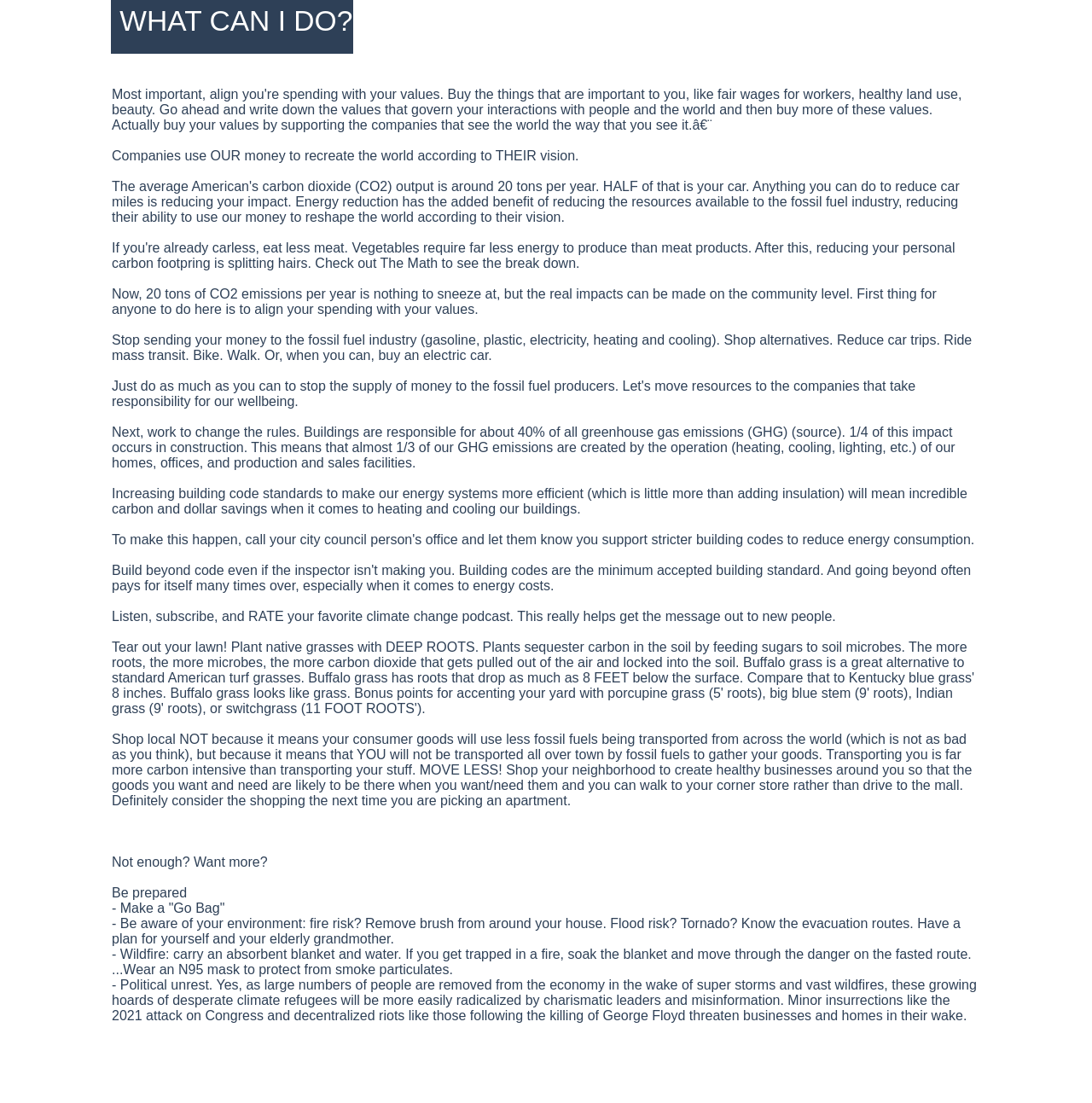Locate the bounding box of the UI element based on this description: "(source)". Provide four float numbers between 0 and 1 as [left, top, right, bottom].

[0.725, 0.385, 0.771, 0.398]